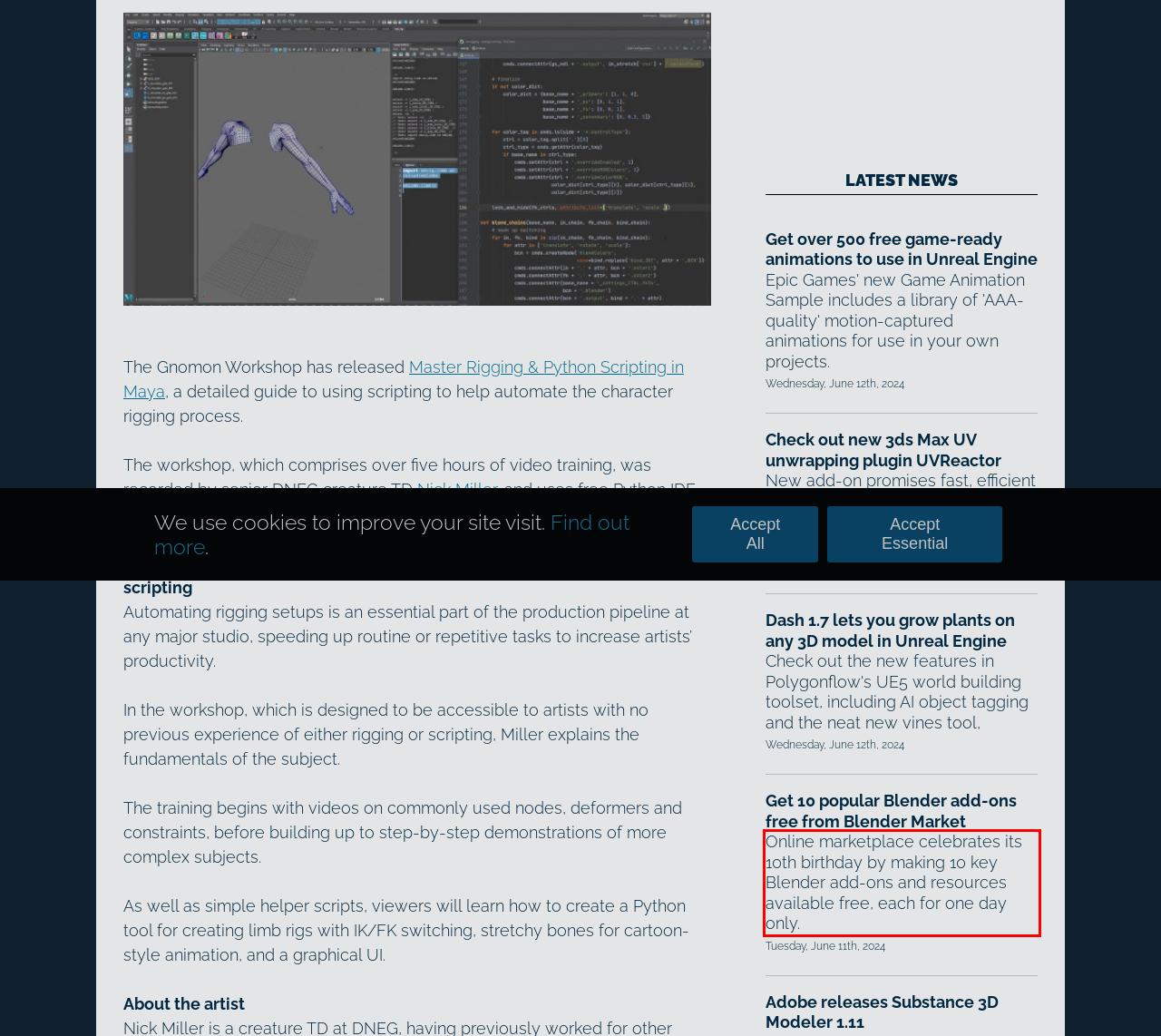Using OCR, extract the text content found within the red bounding box in the given webpage screenshot.

Online marketplace celebrates its 10th birthday by making 10 key Blender add-ons and resources available free, each for one day only.